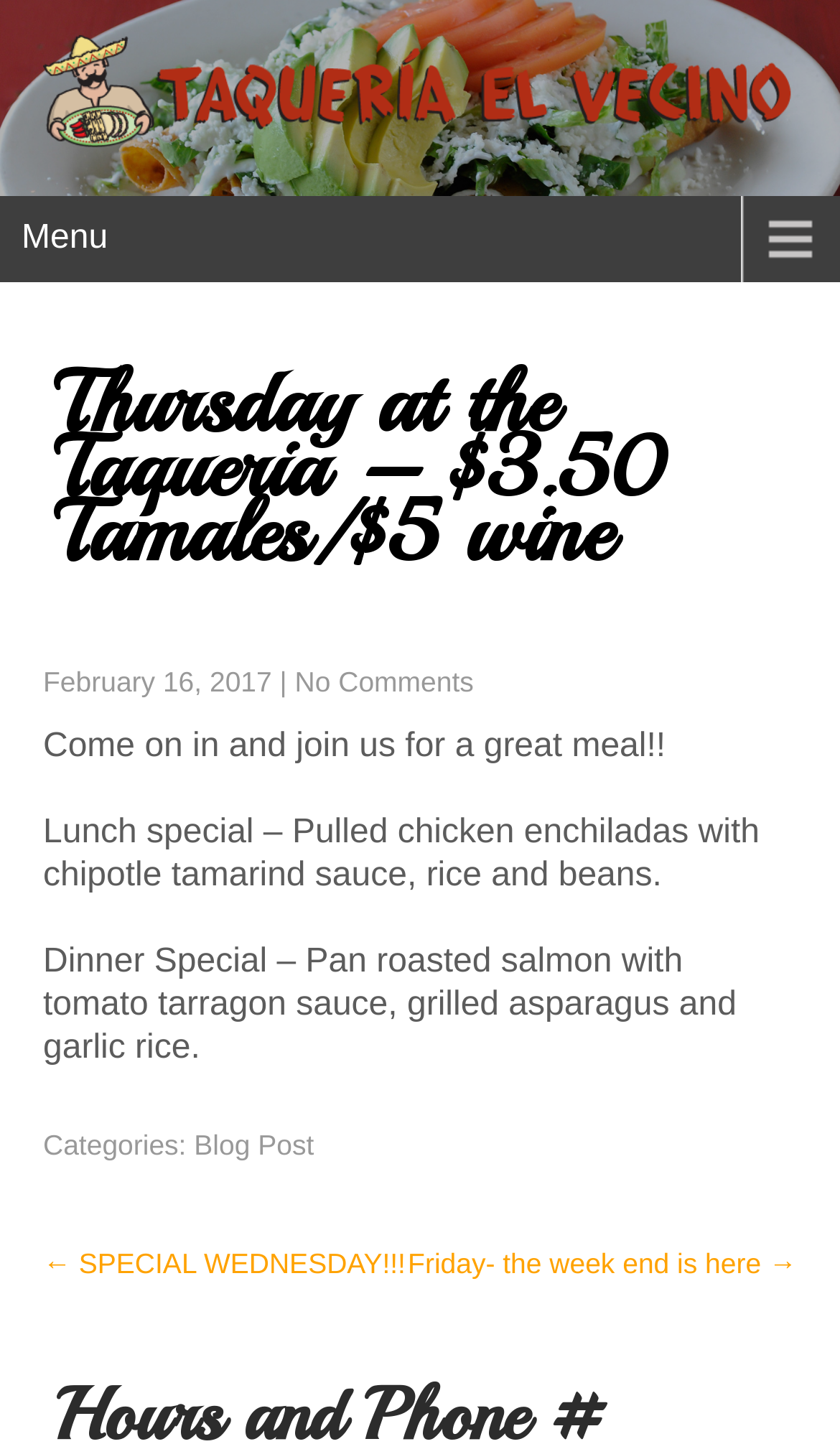Answer with a single word or phrase: 
How much are tamales on Thursday?

$3.50